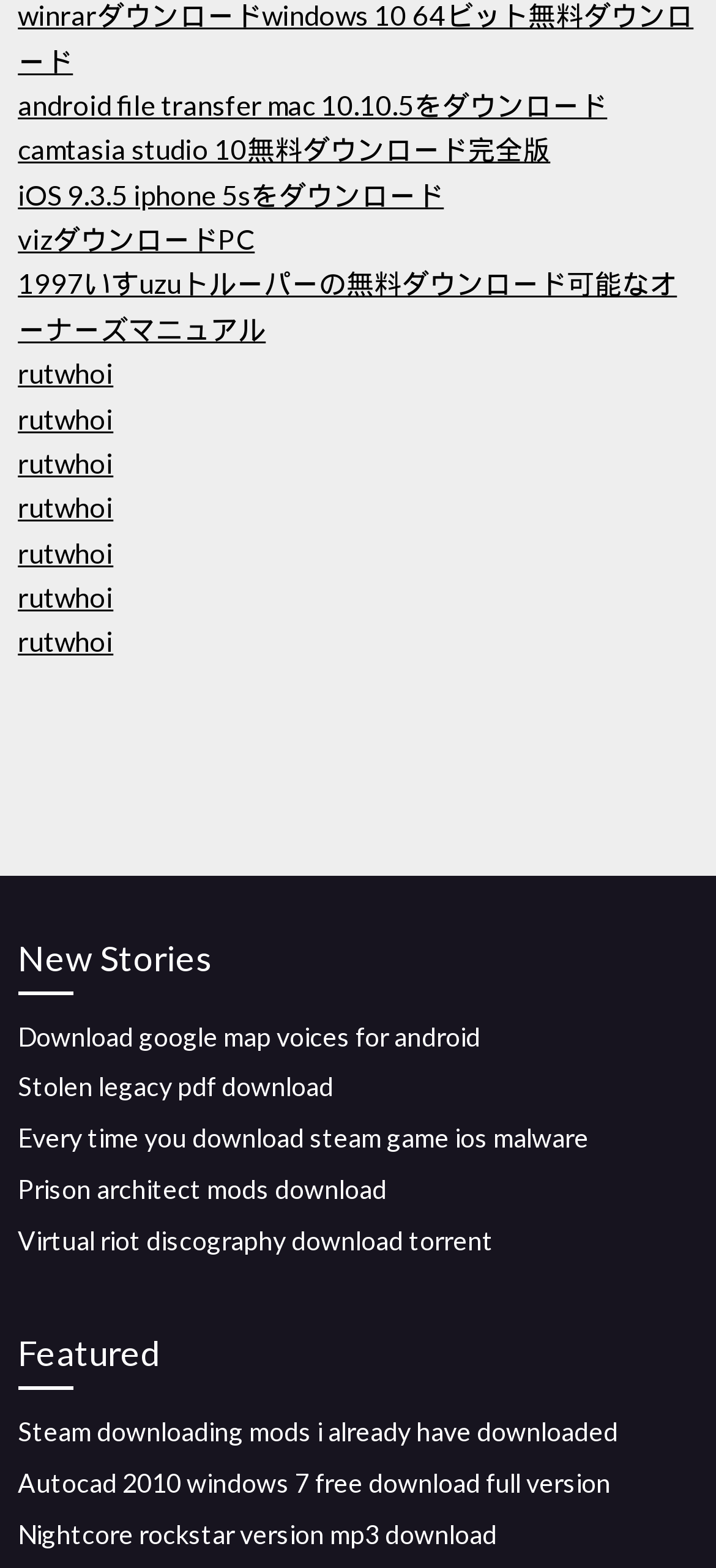Determine the coordinates of the bounding box for the clickable area needed to execute this instruction: "Download google map voices for android".

[0.025, 0.651, 0.671, 0.671]